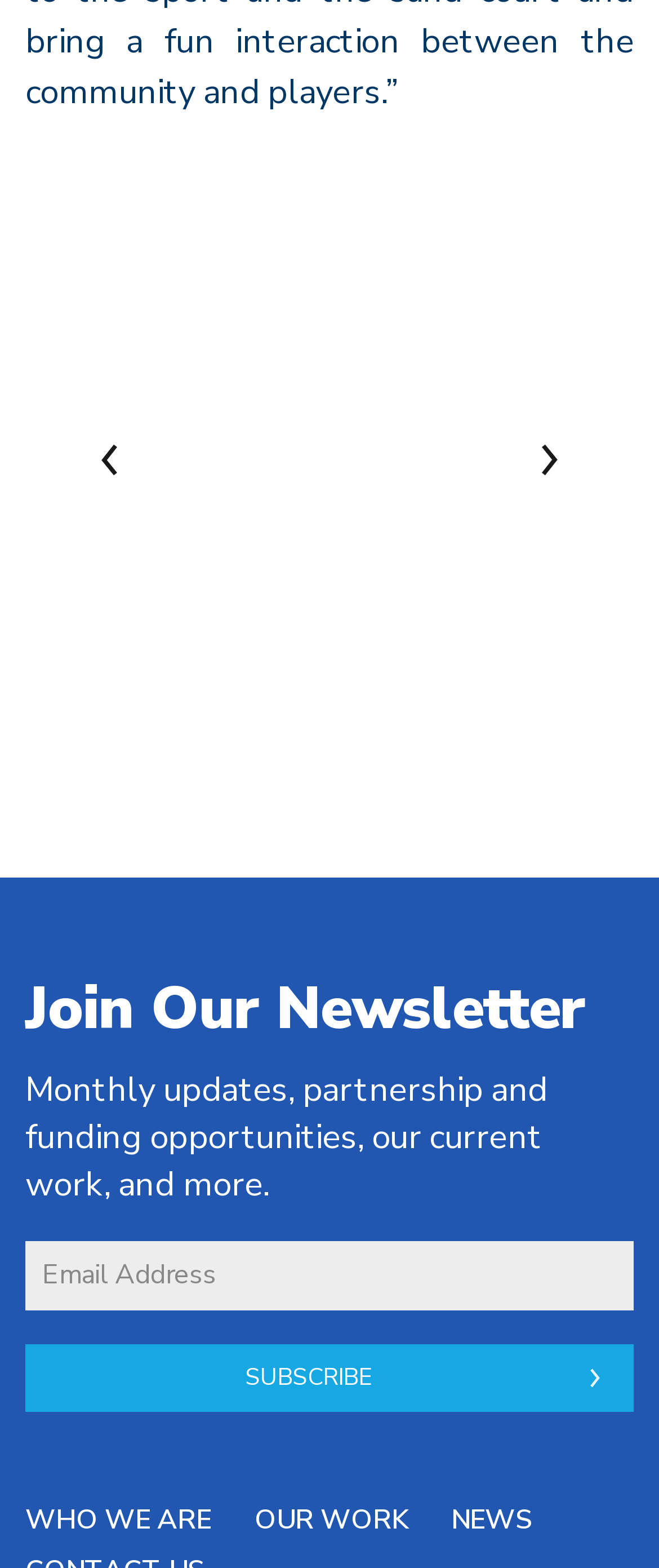Provide the bounding box coordinates in the format (top-left x, top-left y, bottom-right x, bottom-right y). All values are floating point numbers between 0 and 1. Determine the bounding box coordinate of the UI element described as: News

[0.685, 0.957, 0.808, 0.981]